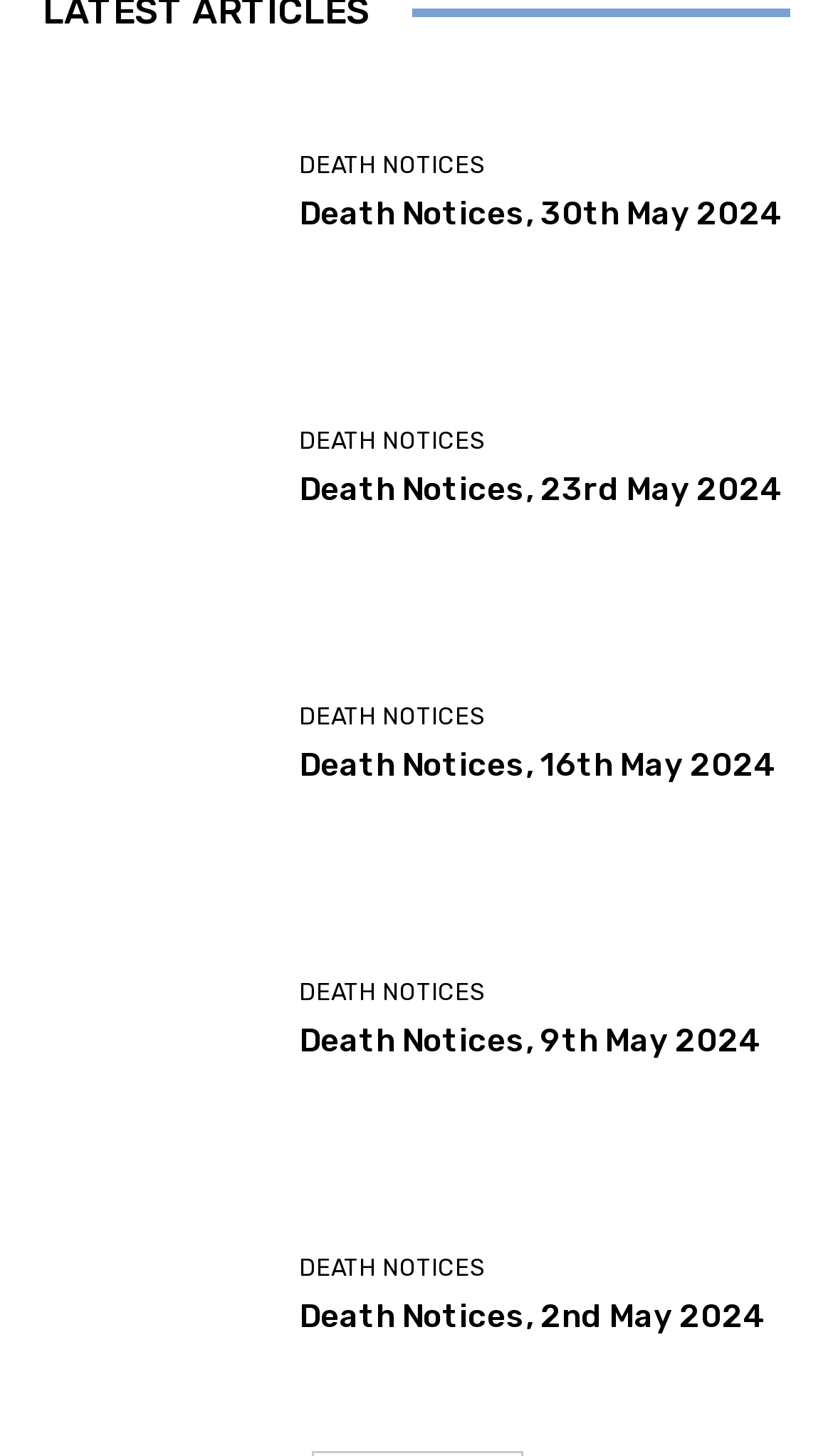What is the vertical position of the 'Death Notices, 23rd May 2024' link?
Based on the visual, give a brief answer using one word or a short phrase.

Above the middle